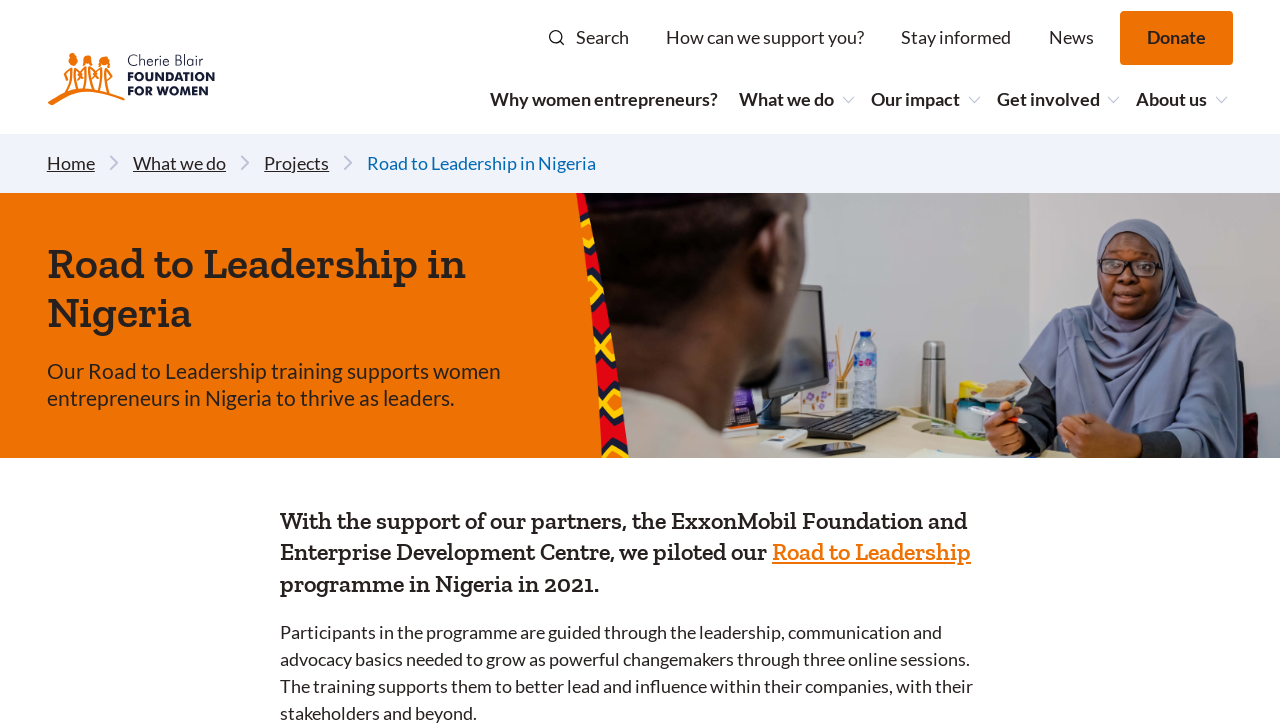Please identify the bounding box coordinates of the area I need to click to accomplish the following instruction: "Search for something".

[0.421, 0.015, 0.499, 0.089]